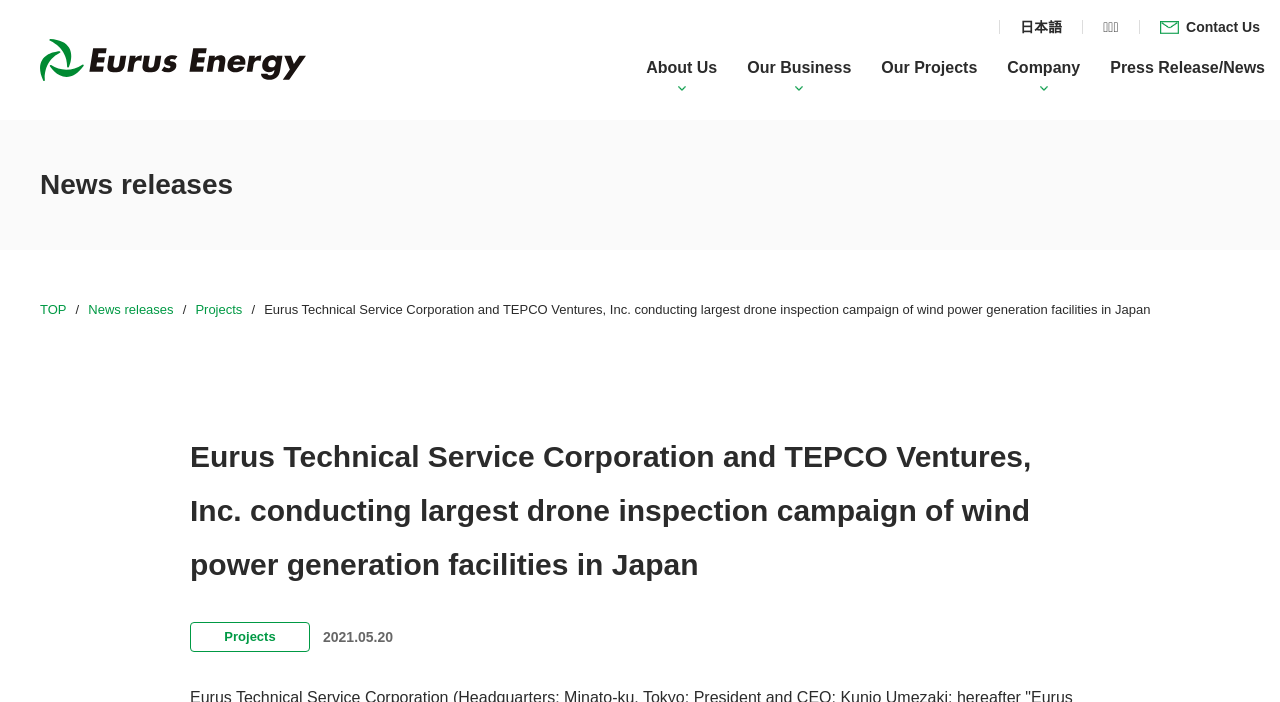What is the category of the news release?
From the image, provide a succinct answer in one word or a short phrase.

Projects